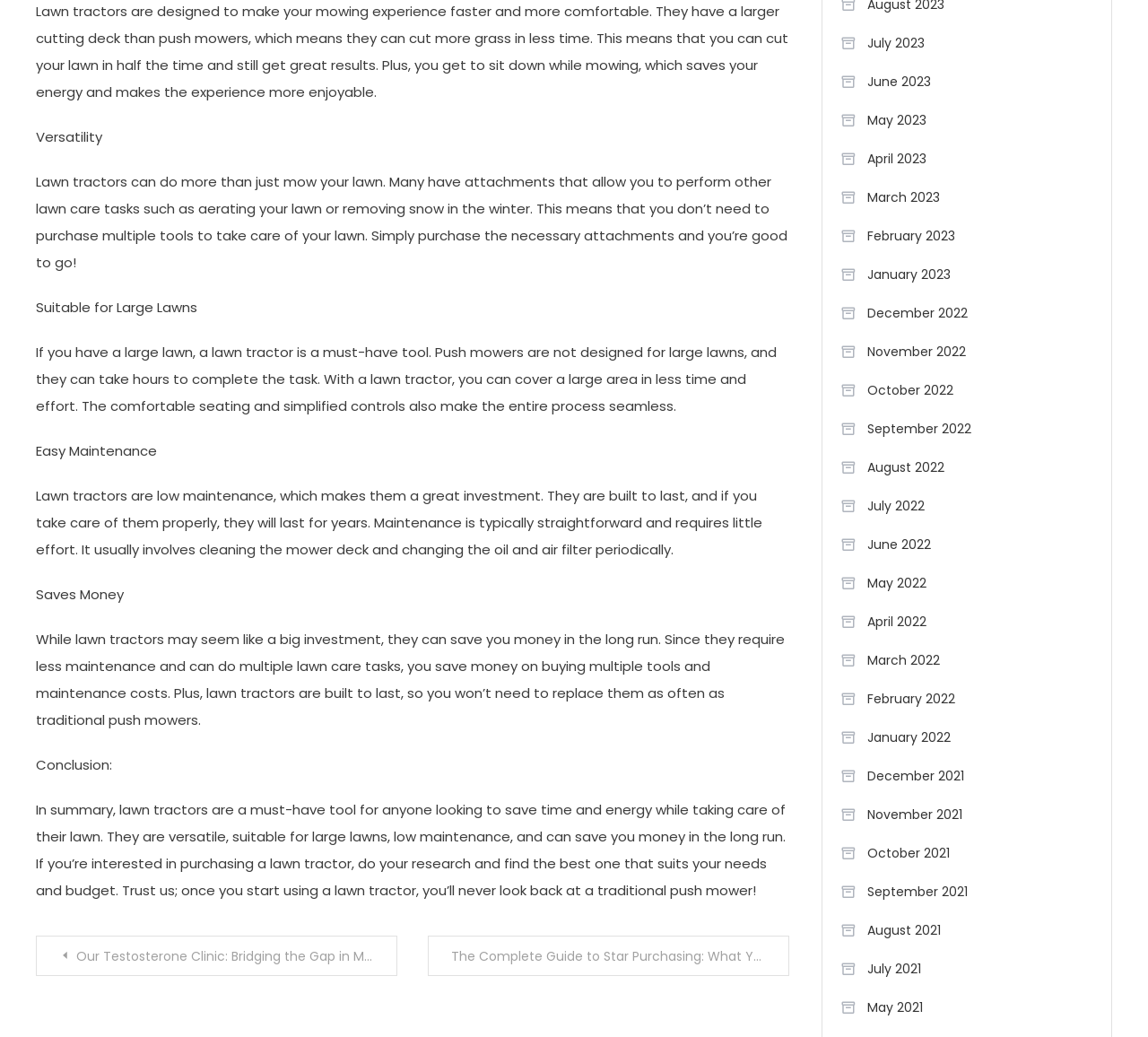What is one of the benefits of using a lawn tractor?
Based on the image, answer the question in a detailed manner.

The webpage states that lawn tractors can save time and energy, as they are faster and more comfortable to use than traditional push mowers, allowing users to cut their lawn in half the time and still get great results.